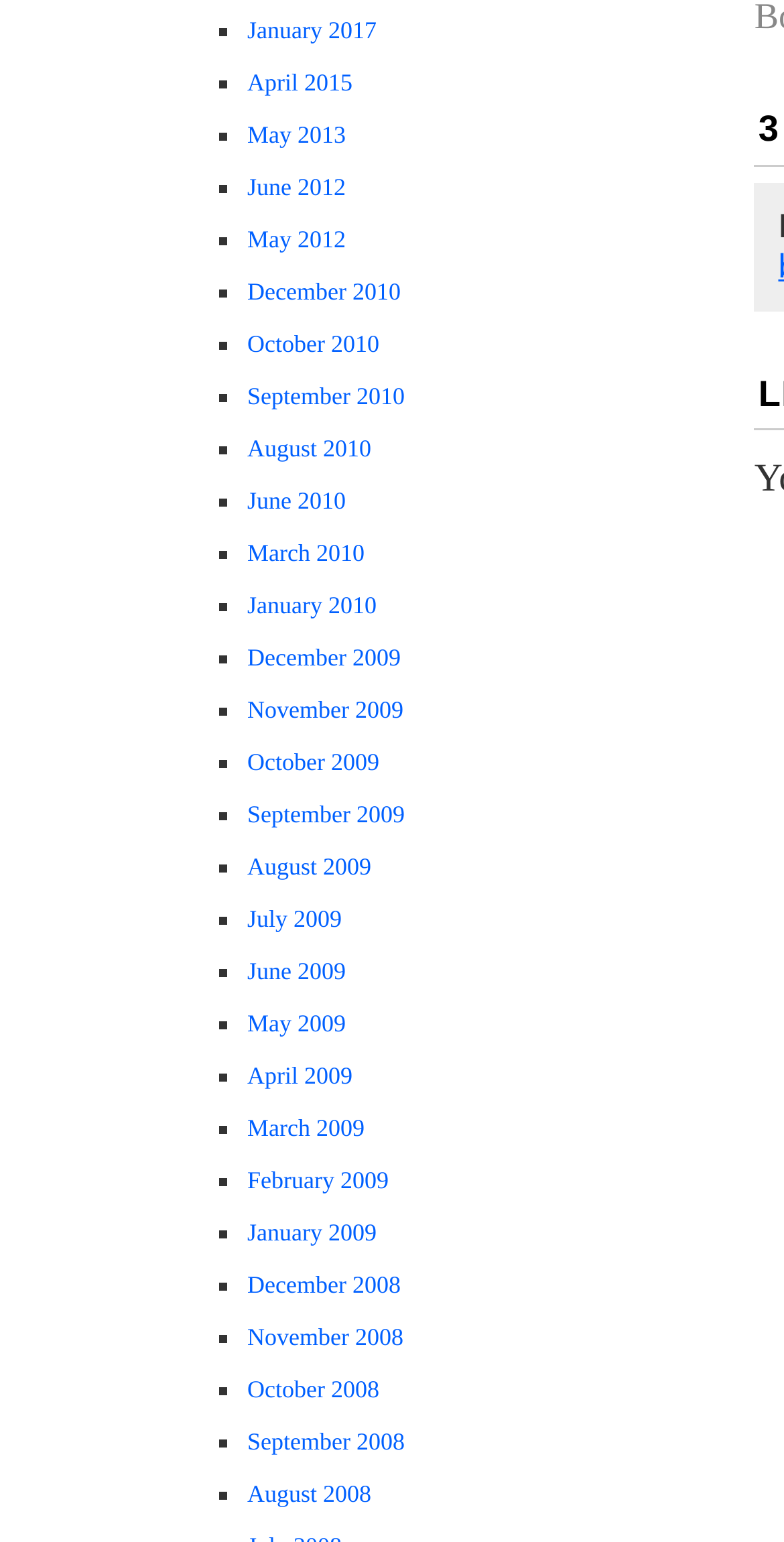Find the bounding box coordinates for the element described here: "January 2009".

[0.315, 0.79, 0.48, 0.808]